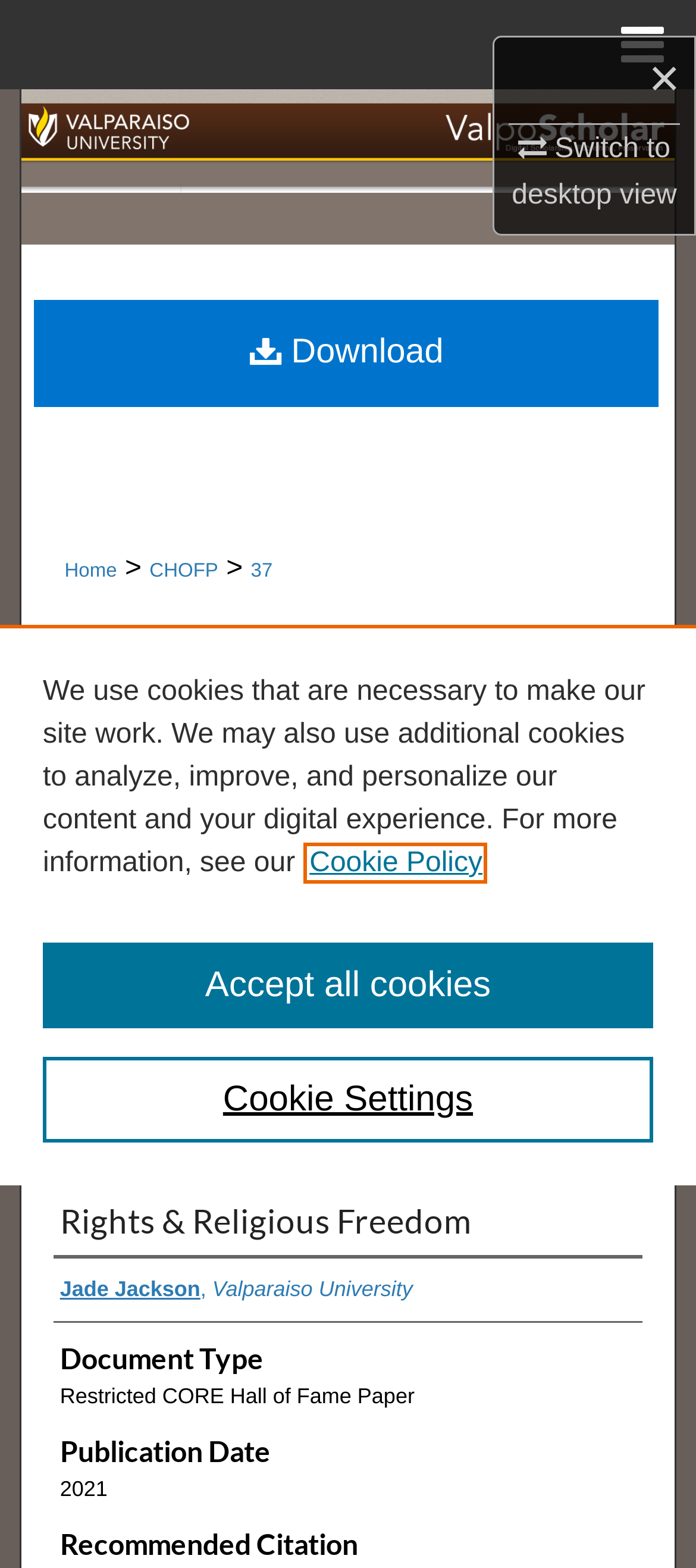Give a concise answer using one word or a phrase to the following question:
Who is the author of the paper?

Jade Jackson